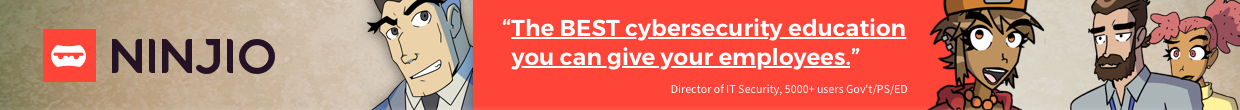Give a complete and detailed account of the image.

This image features a vibrant advertisement promoting NINJIO, highlighting their emphasis on cybersecurity education. The banner showcases the assertion, "The BEST cybersecurity education you can give your employees," indicating the value they place on training for workplace security. Featuring an engaging design, the banner includes animated characters that represent various professional roles, effectively conveying a fun yet serious approach to cybersecurity training. With a color scheme that combines bold reds and neutral tones, the layout is visually appealing and designed to capture attention, reinforcing NINJIO's commitment to providing essential cybersecurity knowledge.